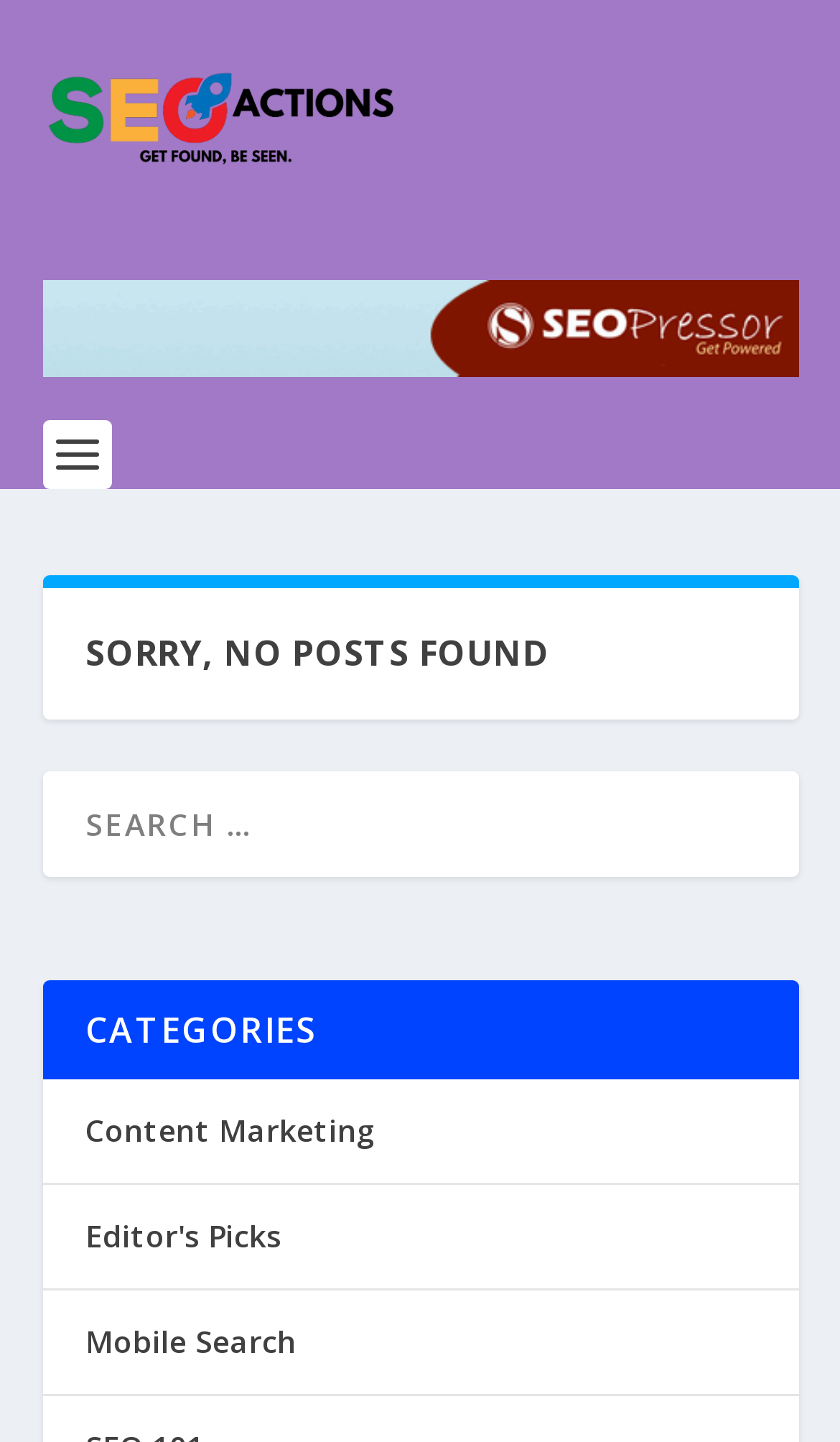Please reply to the following question using a single word or phrase: 
Is the webpage displaying a 404 error?

Yes